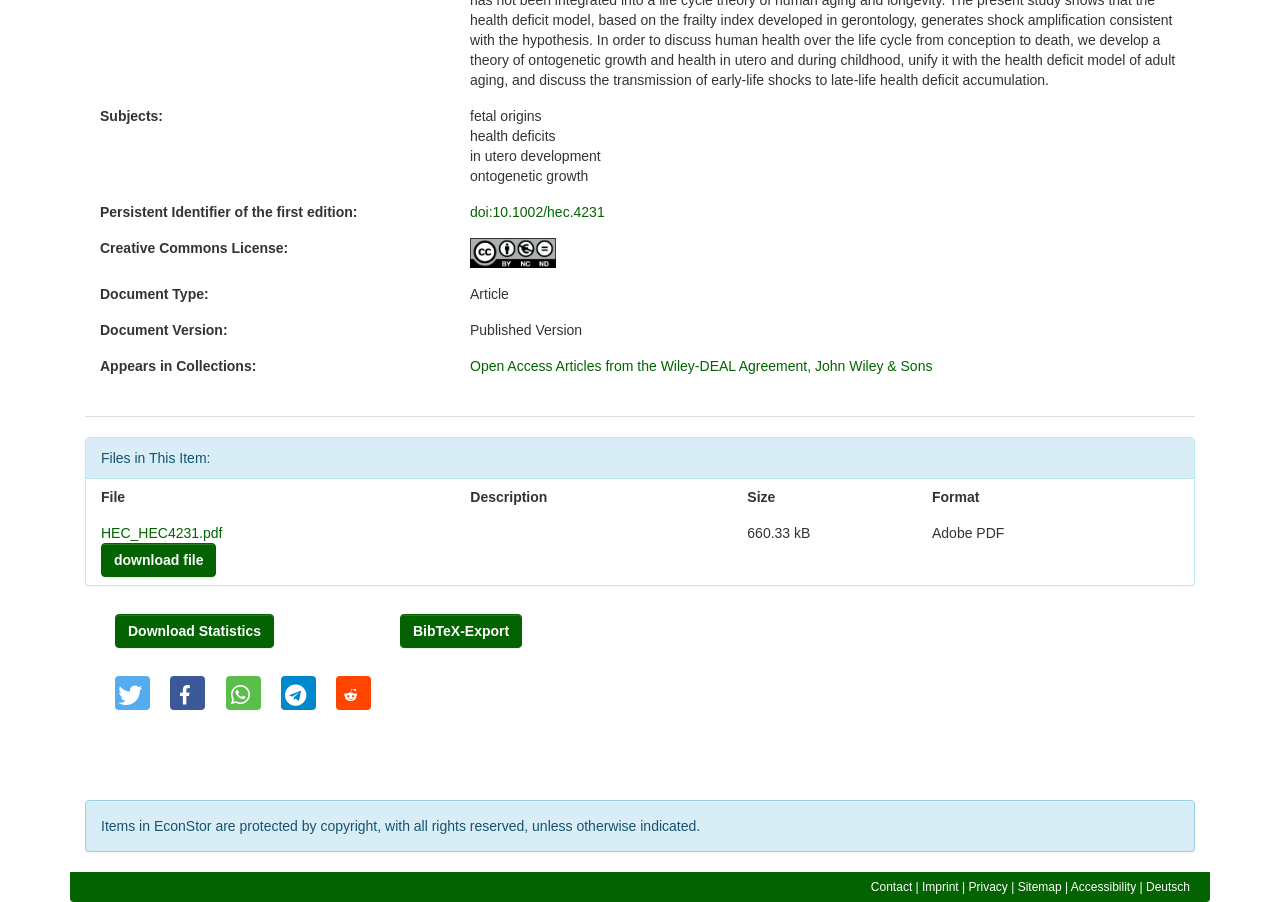Please provide the bounding box coordinates for the UI element as described: "admin". The coordinates must be four floats between 0 and 1, represented as [left, top, right, bottom].

None